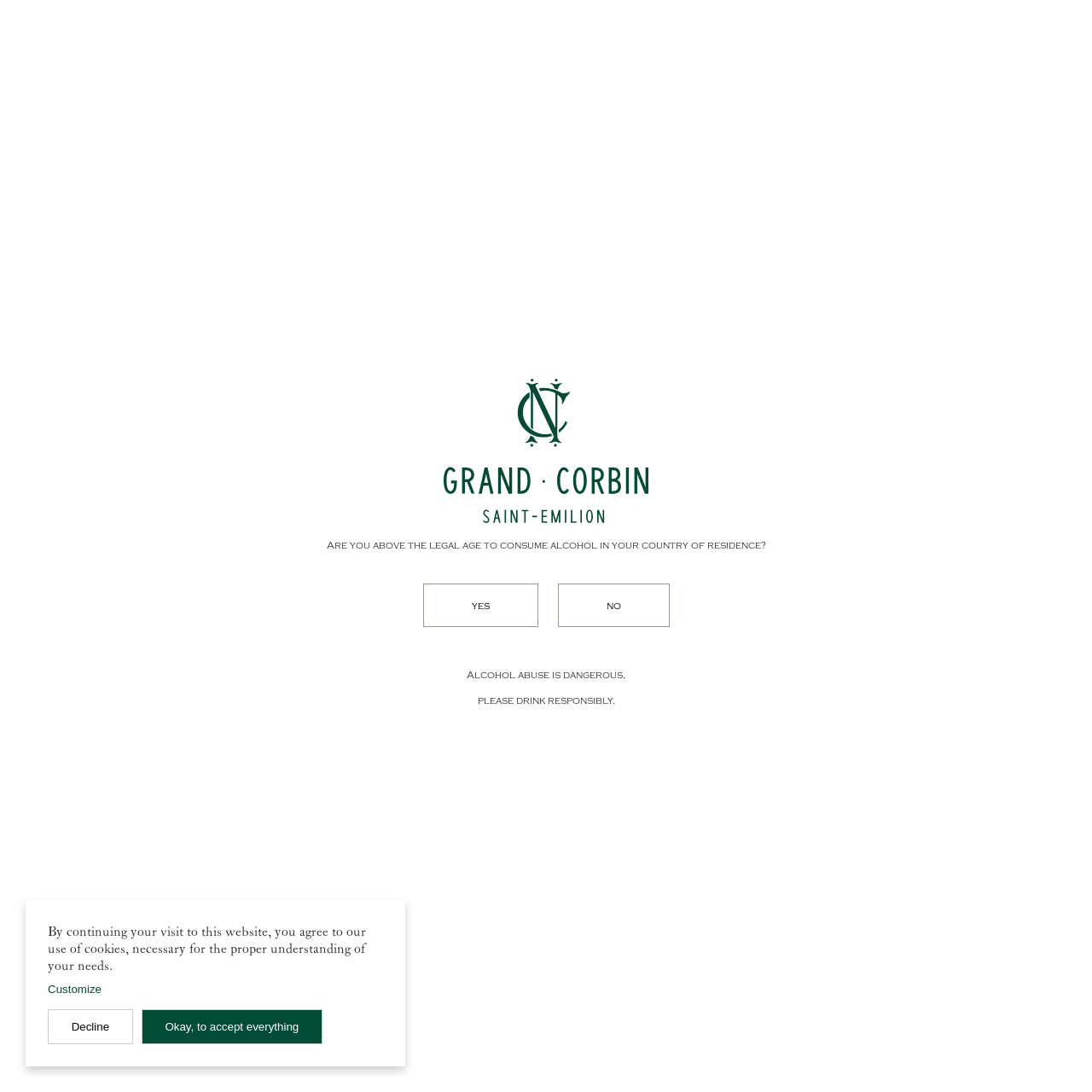Check the area bordered by the red box and provide a single word or phrase as the answer to the question: What is the purpose of the wine tastings and educational tours?

To enrich appreciation of fine wines